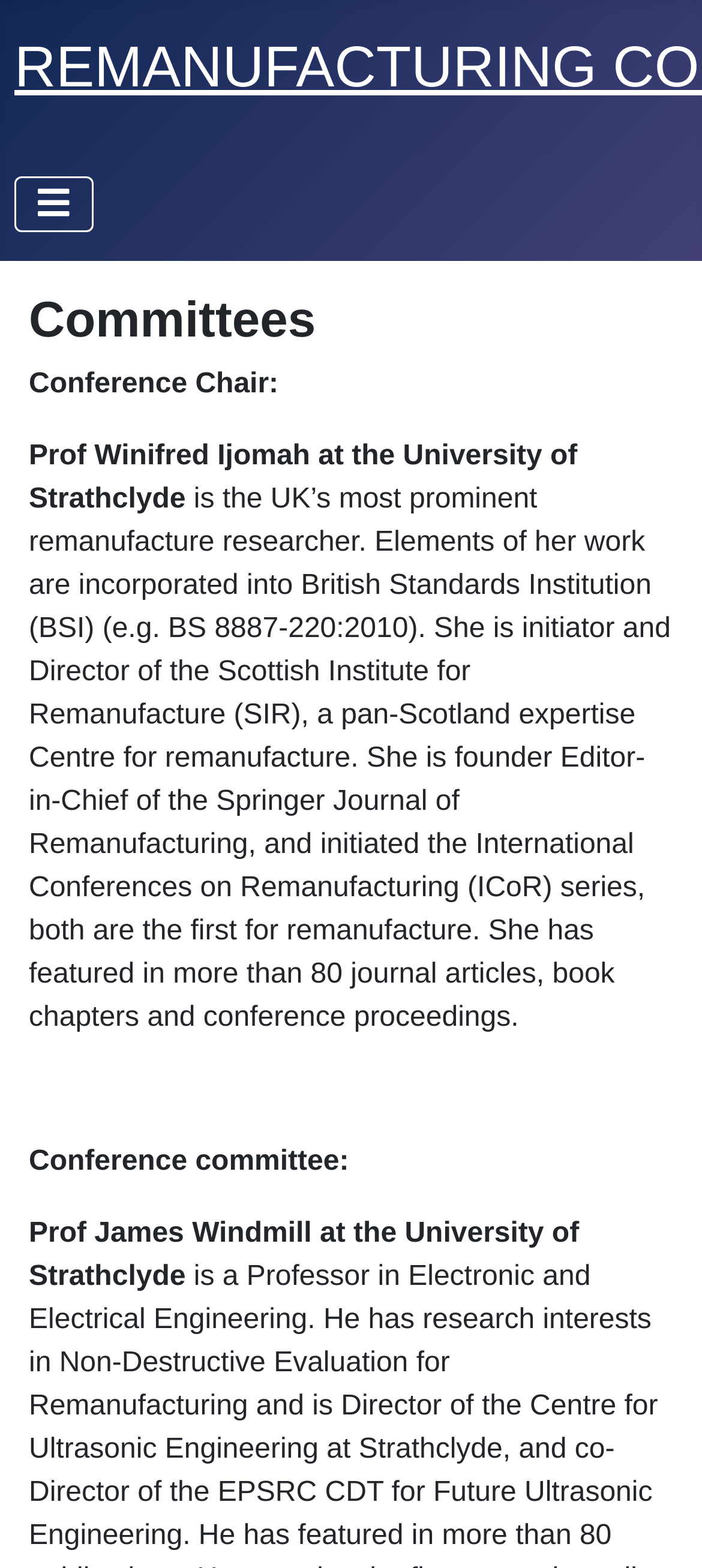Explain the contents of the webpage comprehensively.

The webpage appears to be dedicated to the International Remanufacturing Conferences. At the top left corner, there is a navigation menu labeled "Main Menu" with a toggle button. Below the navigation menu, there is a heading that reads "Committees". 

To the right of the navigation menu, there is a section that provides information about the Conference Chair, Prof Winifred Ijomah, who is a prominent remanufacture researcher at the University of Strathclyde. Her profile is described in a paragraph that outlines her achievements, including her work with the British Standards Institution, her role as Director of the Scottish Institute for Remanufacture, and her editorial position with the Springer Journal of Remanufacturing.

Below Prof Ijomah's profile, there is a section labeled "Conference committee" that lists the committee members. The first member listed is Prof James Windmill, who is also affiliated with the University of Strathclyde.